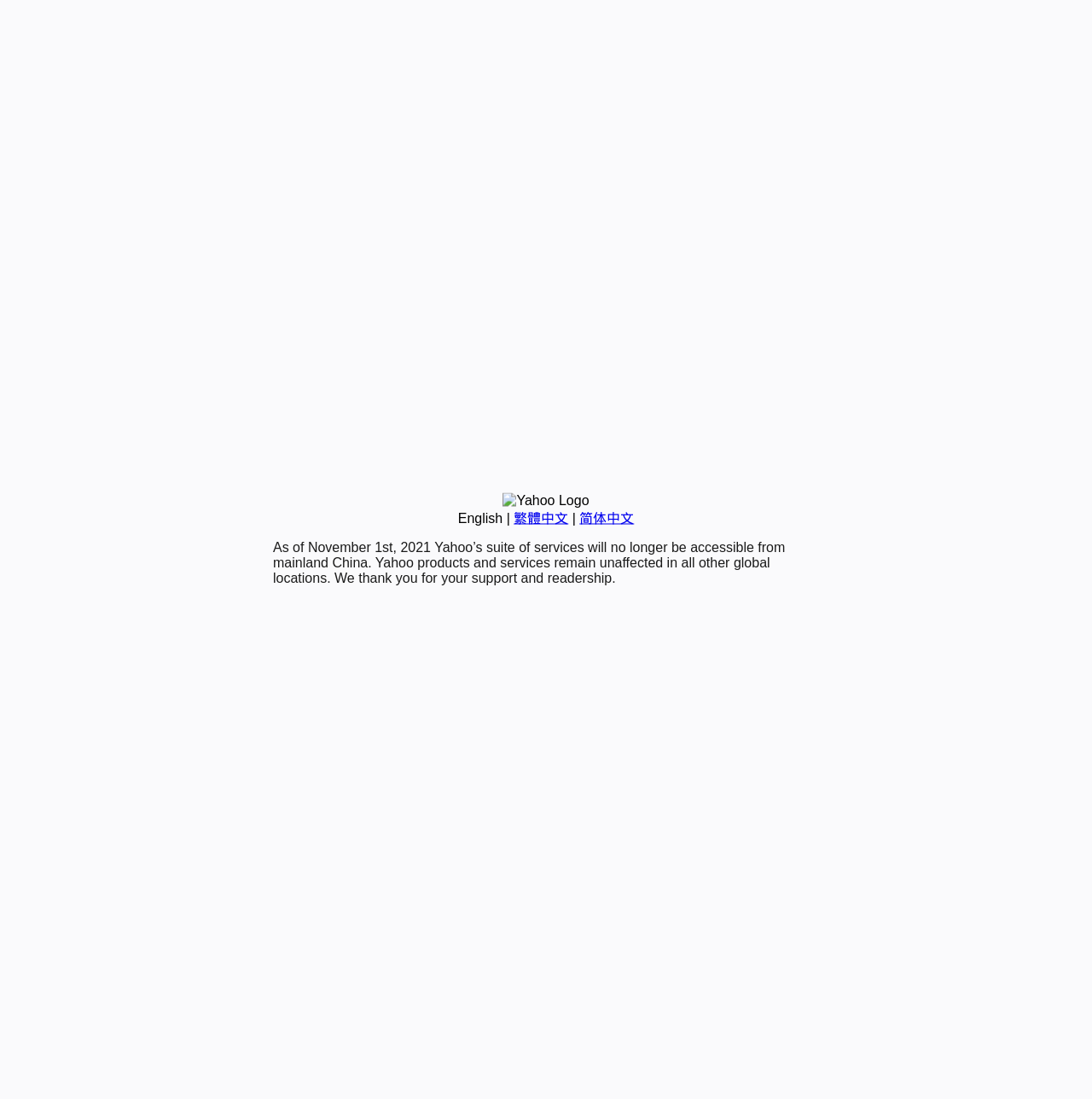Calculate the bounding box coordinates of the UI element given the description: "简体中文".

[0.531, 0.465, 0.581, 0.478]